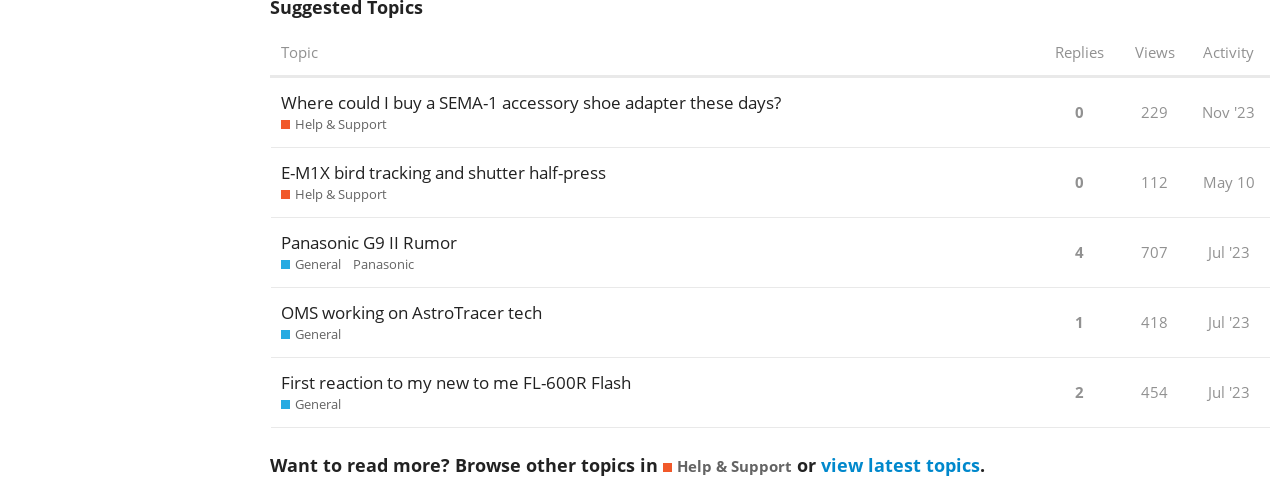Identify the bounding box coordinates for the region to click in order to carry out this instruction: "View latest topics". Provide the coordinates using four float numbers between 0 and 1, formatted as [left, top, right, bottom].

[0.642, 0.92, 0.766, 0.969]